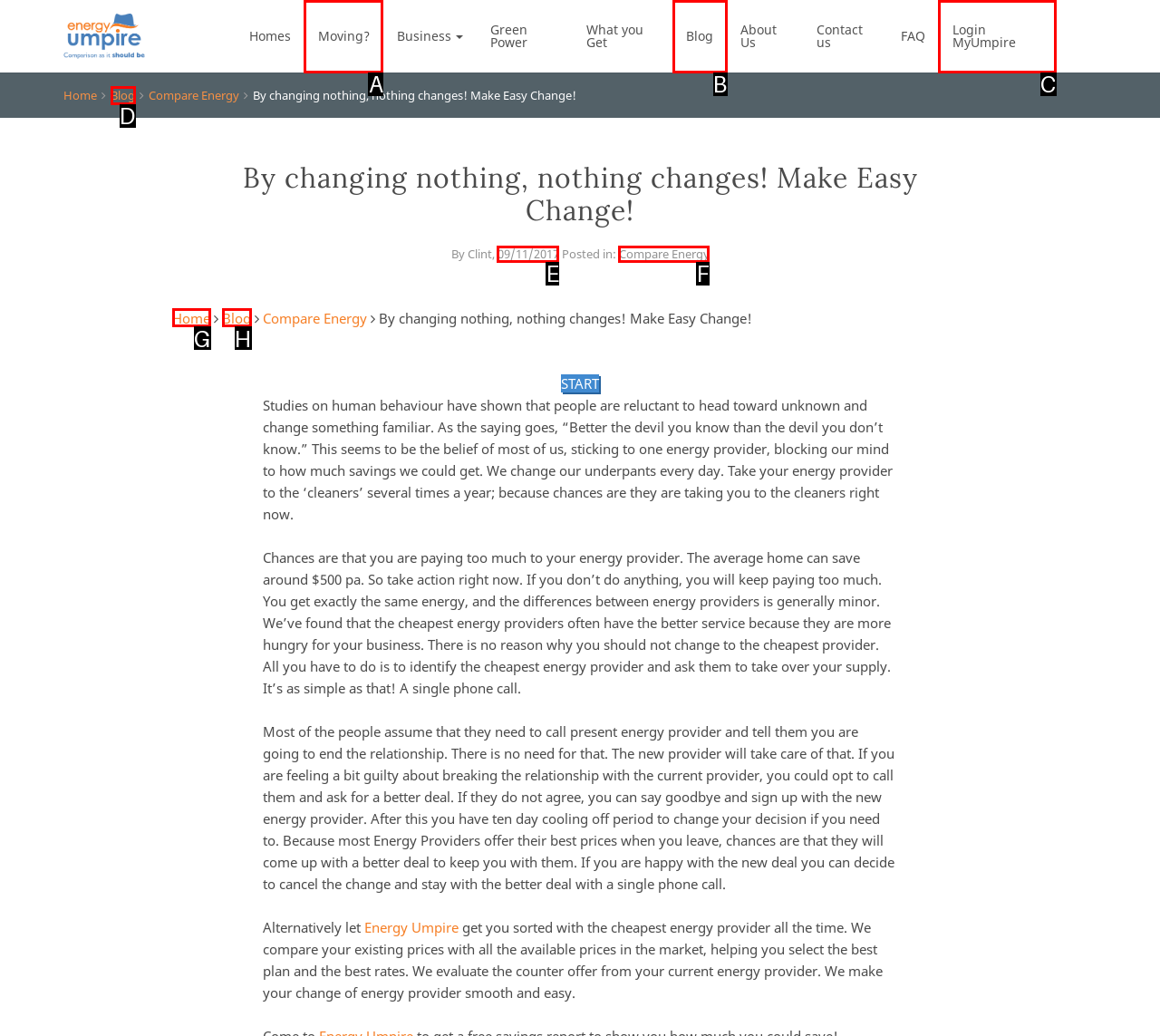Identify the option that corresponds to the description: Blog. Provide only the letter of the option directly.

D